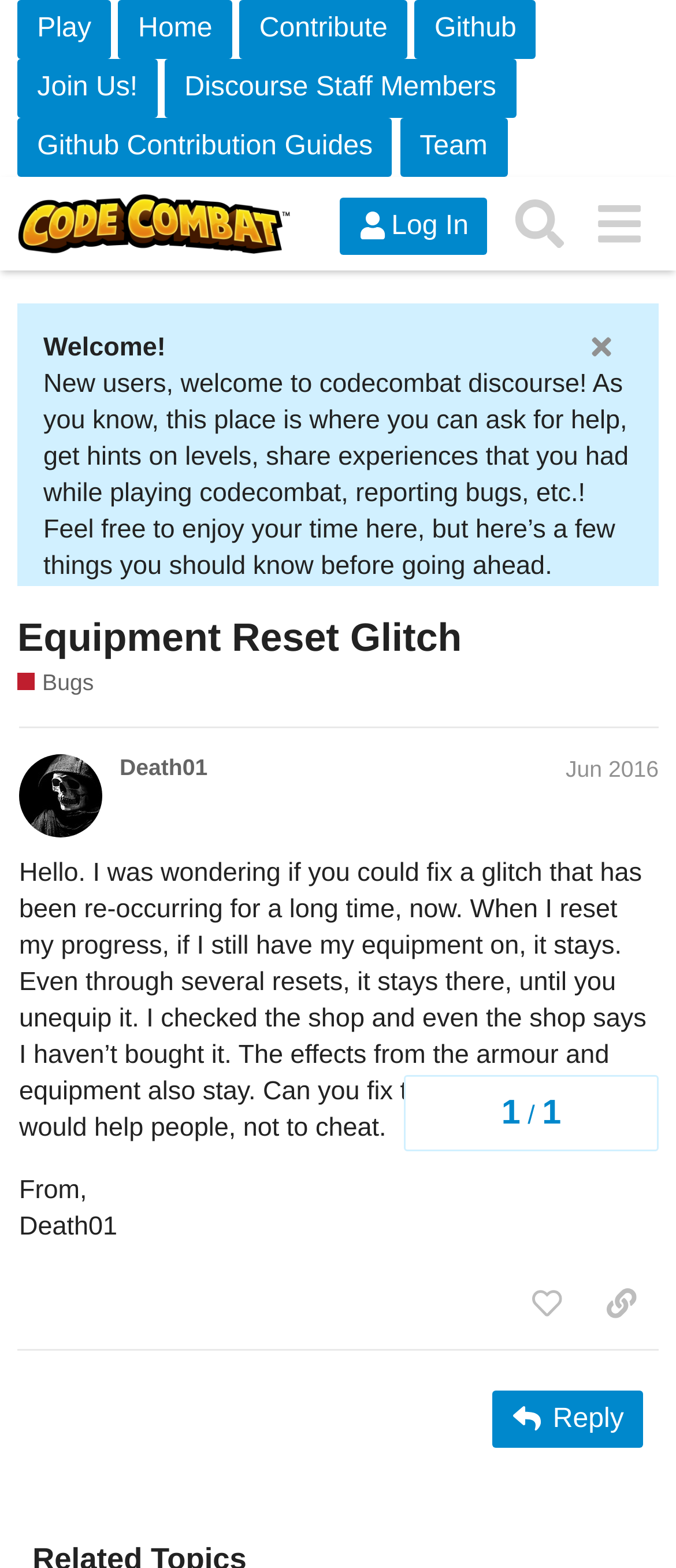Can you identify the bounding box coordinates of the clickable region needed to carry out this instruction: 'Learn about Ship Design'? The coordinates should be four float numbers within the range of 0 to 1, stated as [left, top, right, bottom].

None